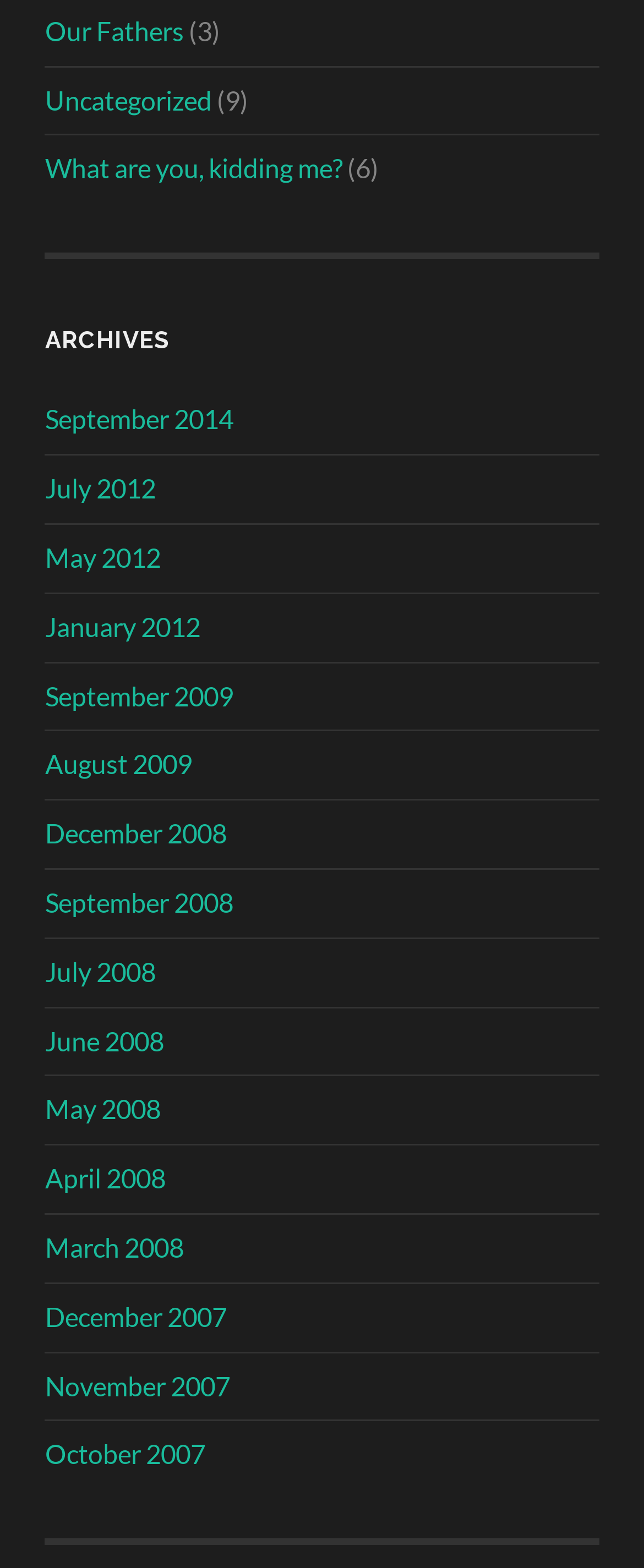Please identify the bounding box coordinates of the element's region that should be clicked to execute the following instruction: "visit 'Our Fathers'". The bounding box coordinates must be four float numbers between 0 and 1, i.e., [left, top, right, bottom].

[0.07, 0.009, 0.285, 0.029]